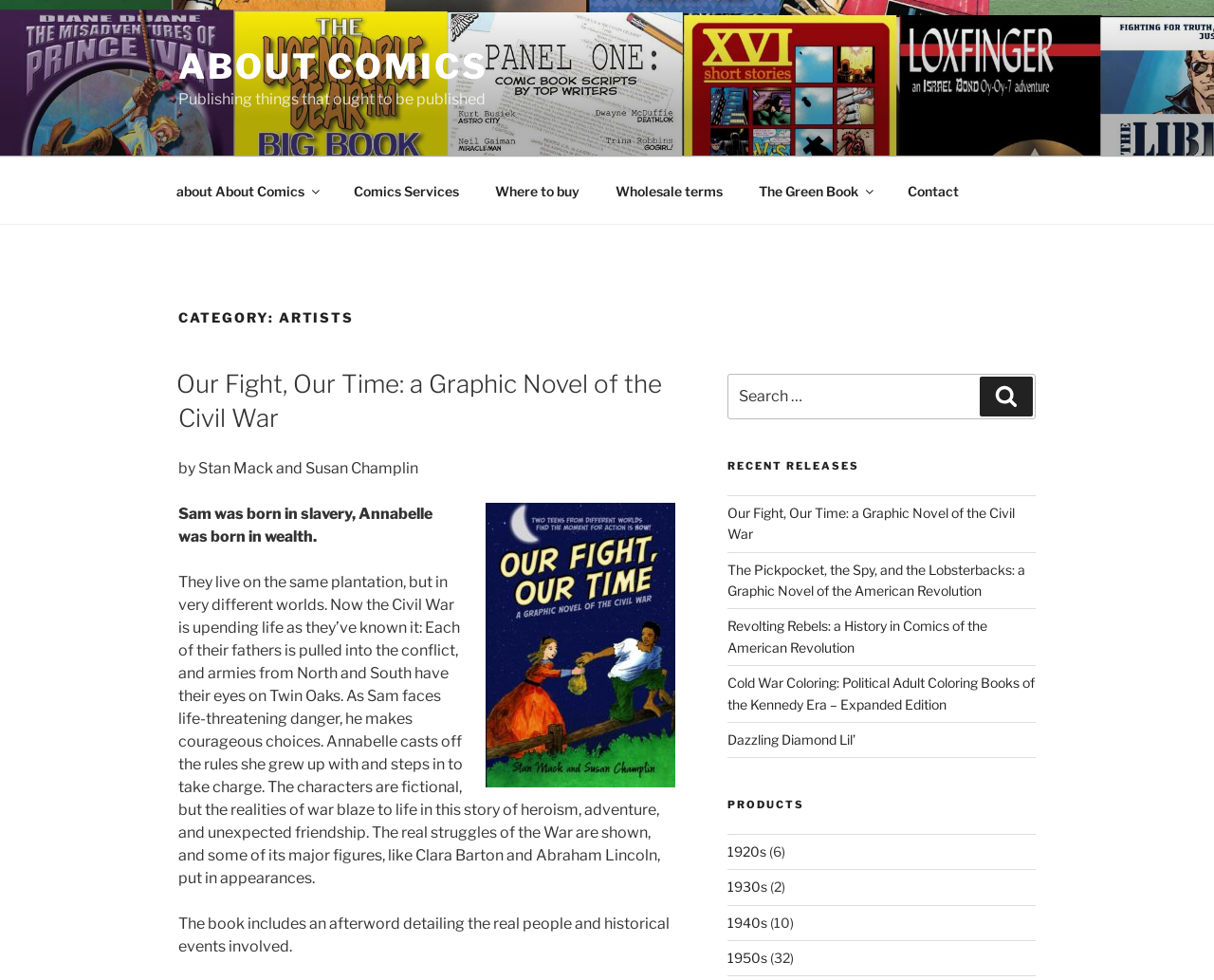Please provide a comprehensive response to the question based on the details in the image: What is the purpose of the search box?

The purpose of the search box is obtained by analyzing the static text element 'Search for:' and the search box element, which suggests that the search box is intended for searching comics or related content on the website.